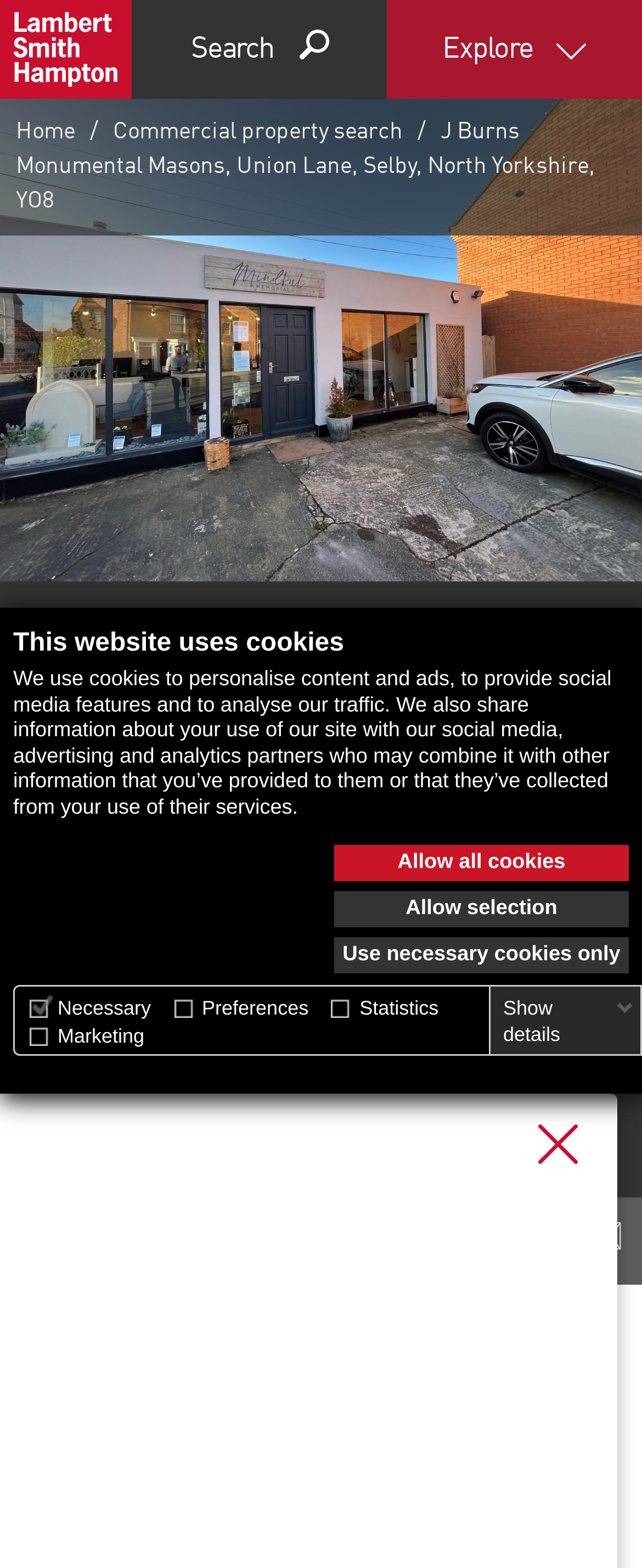Locate the bounding box coordinates of the item that should be clicked to fulfill the instruction: "Search for commercial properties".

[0.297, 0.022, 0.426, 0.041]